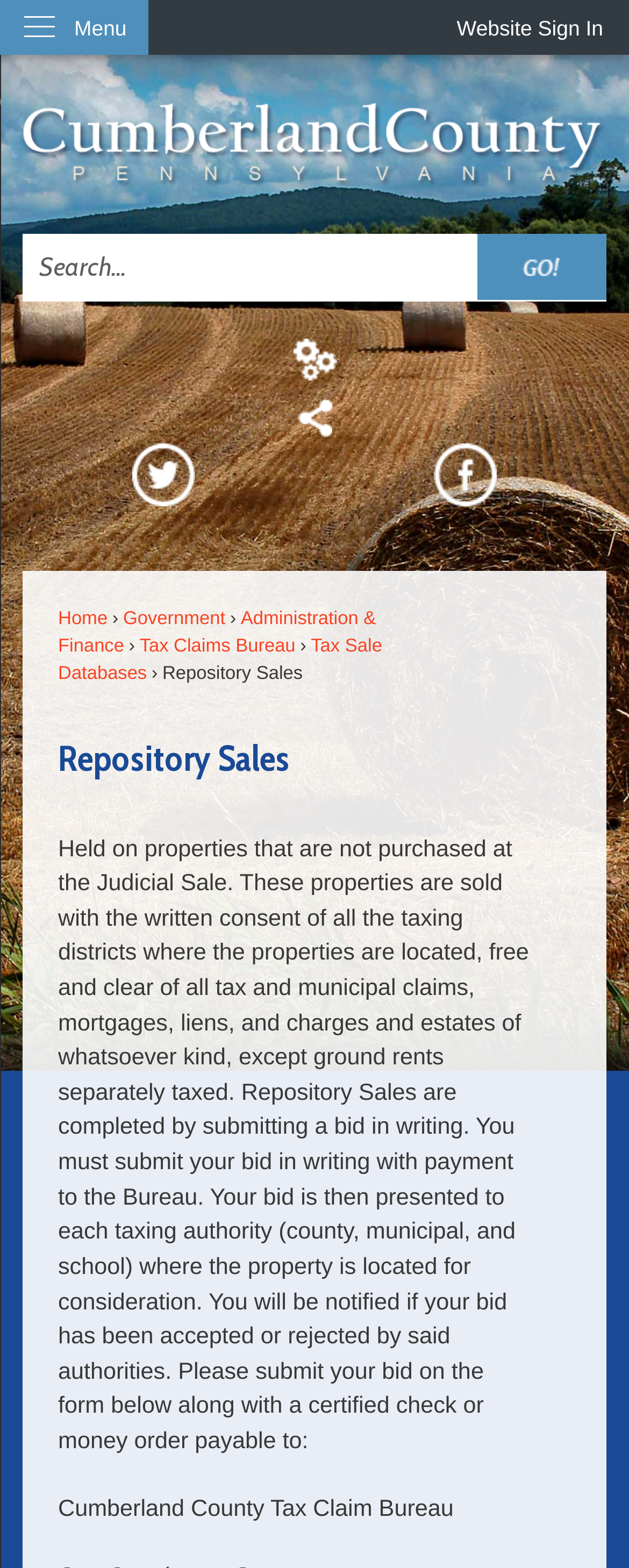Could you highlight the region that needs to be clicked to execute the instruction: "Click to go home"?

[0.037, 0.066, 0.963, 0.119]